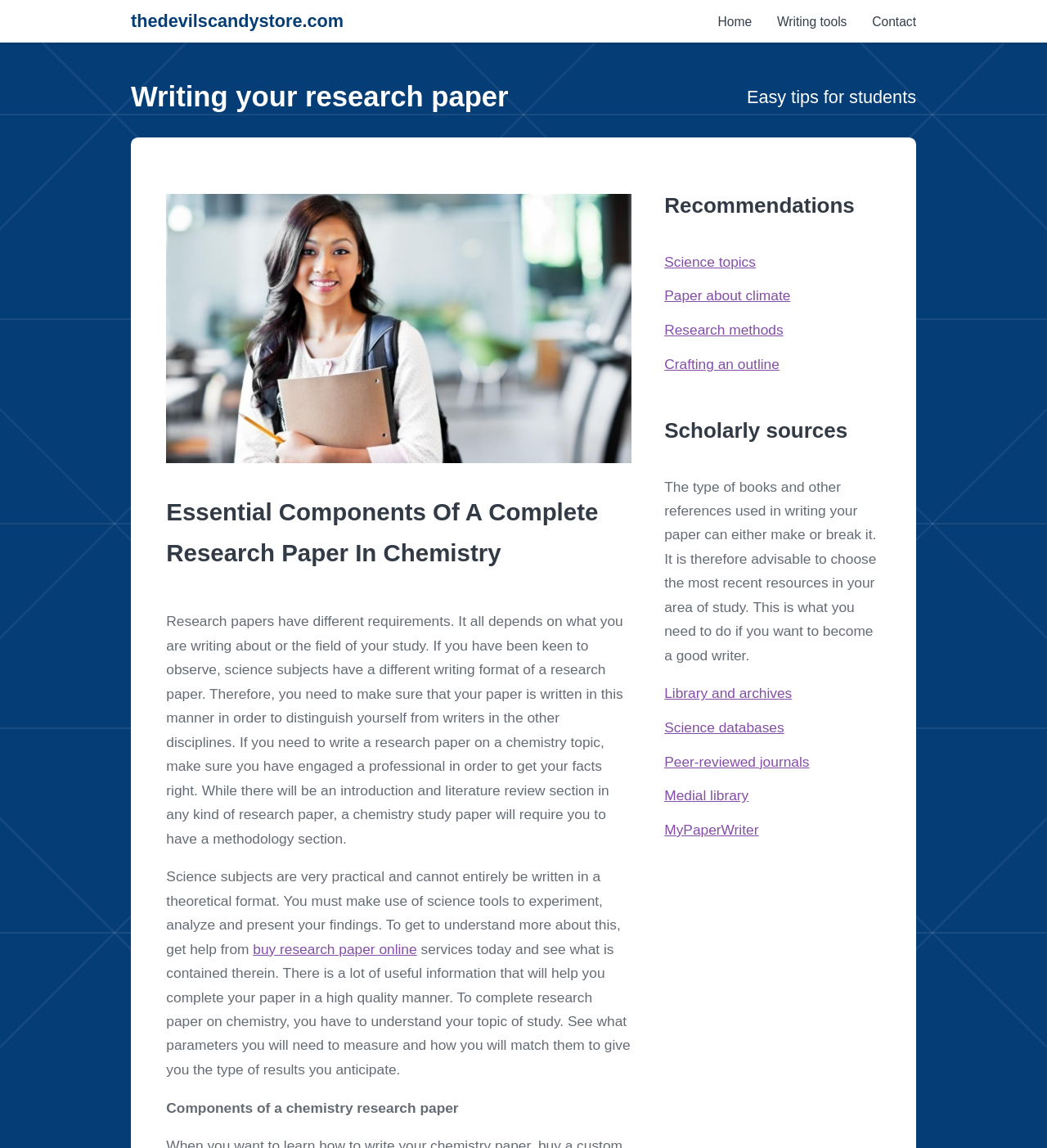Summarize the webpage with intricate details.

The webpage appears to be an educational resource focused on helping students write research papers in chemistry. At the top of the page, there is a heading with the website's title, "thedevilscandystore.com", accompanied by a link to the homepage, "Home", and other navigation links, "Writing tools" and "Contact".

Below the navigation links, there is a prominent heading, "Writing your research paper", followed by a brief subtitle, "Easy tips for students". The main content of the page is divided into sections, with headings and paragraphs of text that provide guidance on writing a research paper in chemistry.

The first section explains the importance of understanding the specific requirements of a research paper in chemistry, highlighting the need for a methodology section and the use of science tools to experiment and analyze data. This section also includes a link to "buy research paper online" services.

The next section is titled "Components of a chemistry research paper" and appears to provide an overview of the essential components of such a paper. Below this section, there are several links to related topics, including "Science topics", "Paper about climate", "Research methods", and "Crafting an outline".

Further down the page, there is a section titled "Recommendations" with a heading "Scholarly sources", which emphasizes the importance of using recent and reliable resources when writing a research paper. This section includes links to various sources, such as "Library and archives", "Science databases", "Peer-reviewed journals", and "Medial library", as well as a link to "MyPaperWriter" services.

Overall, the webpage appears to be a helpful resource for students seeking guidance on writing research papers in chemistry, with a clear structure and relevant links to additional information.